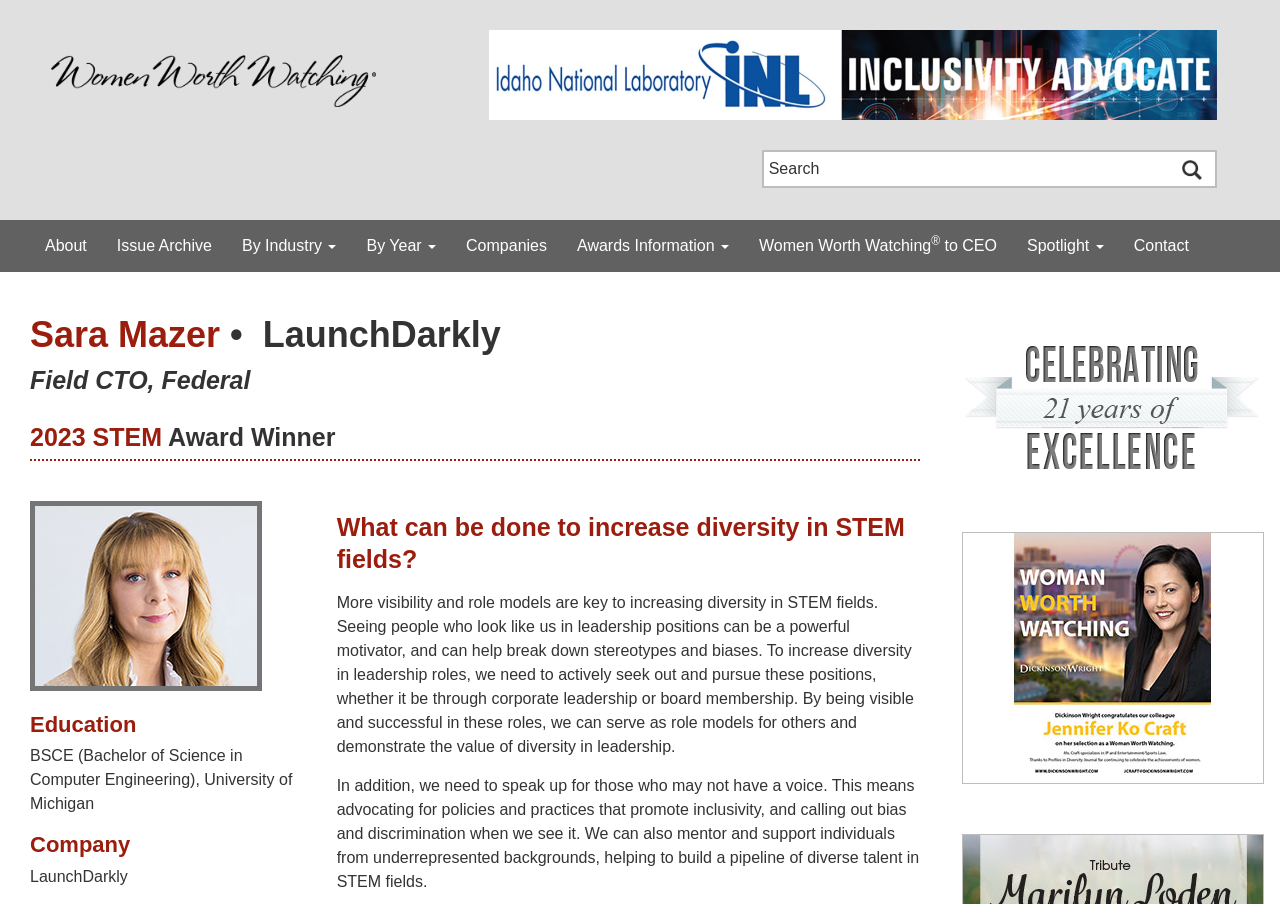Carefully examine the image and provide an in-depth answer to the question: What is Sara Mazer's current role?

I found this information by looking at the heading elements on the webpage, specifically the one that says 'Field CTO, Federal' which is associated with Sara Mazer's name.